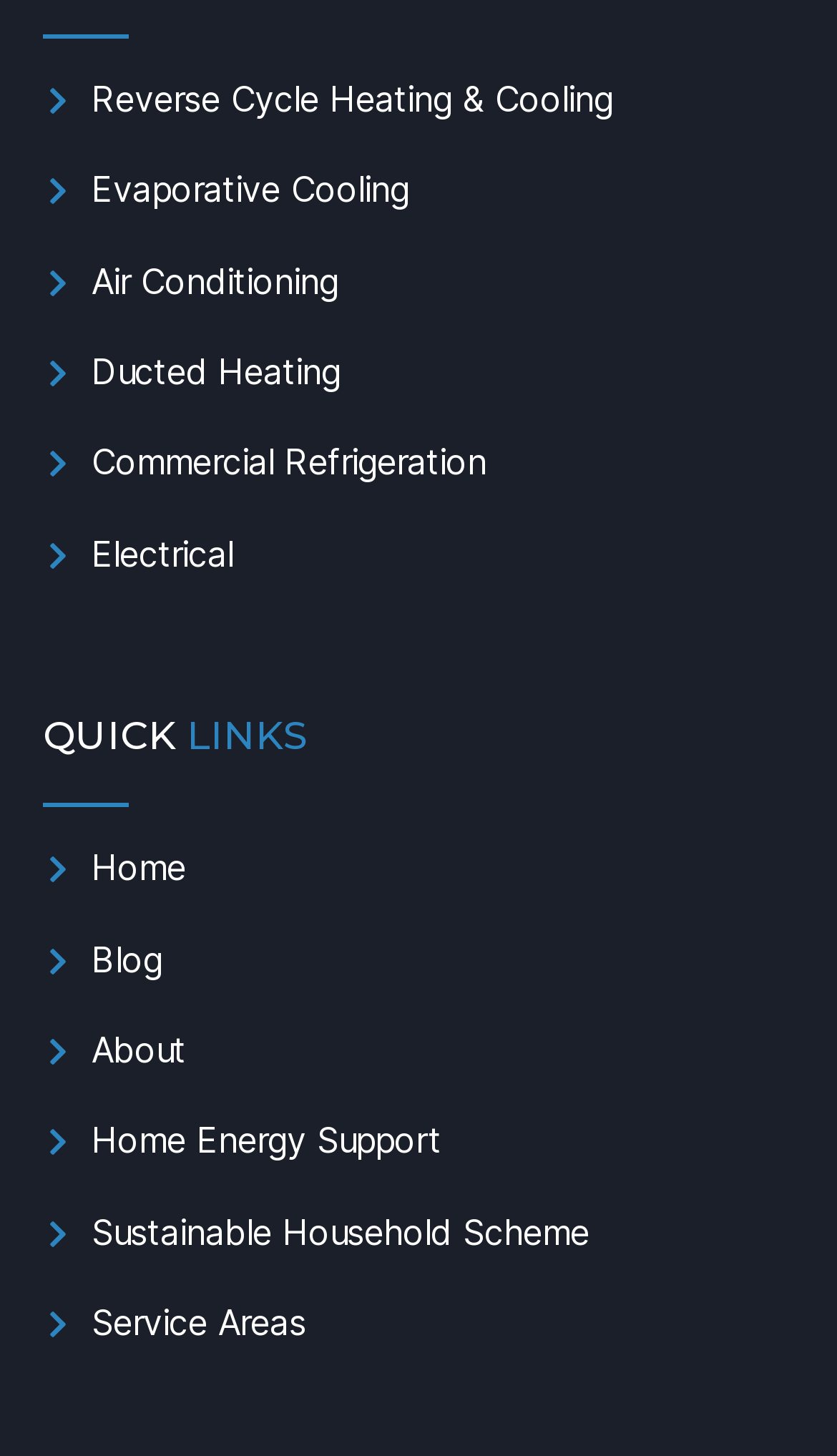What is the vertical position of the 'Electrical' link?
Based on the image, give a one-word or short phrase answer.

Above the 'QUICK LINKS' section